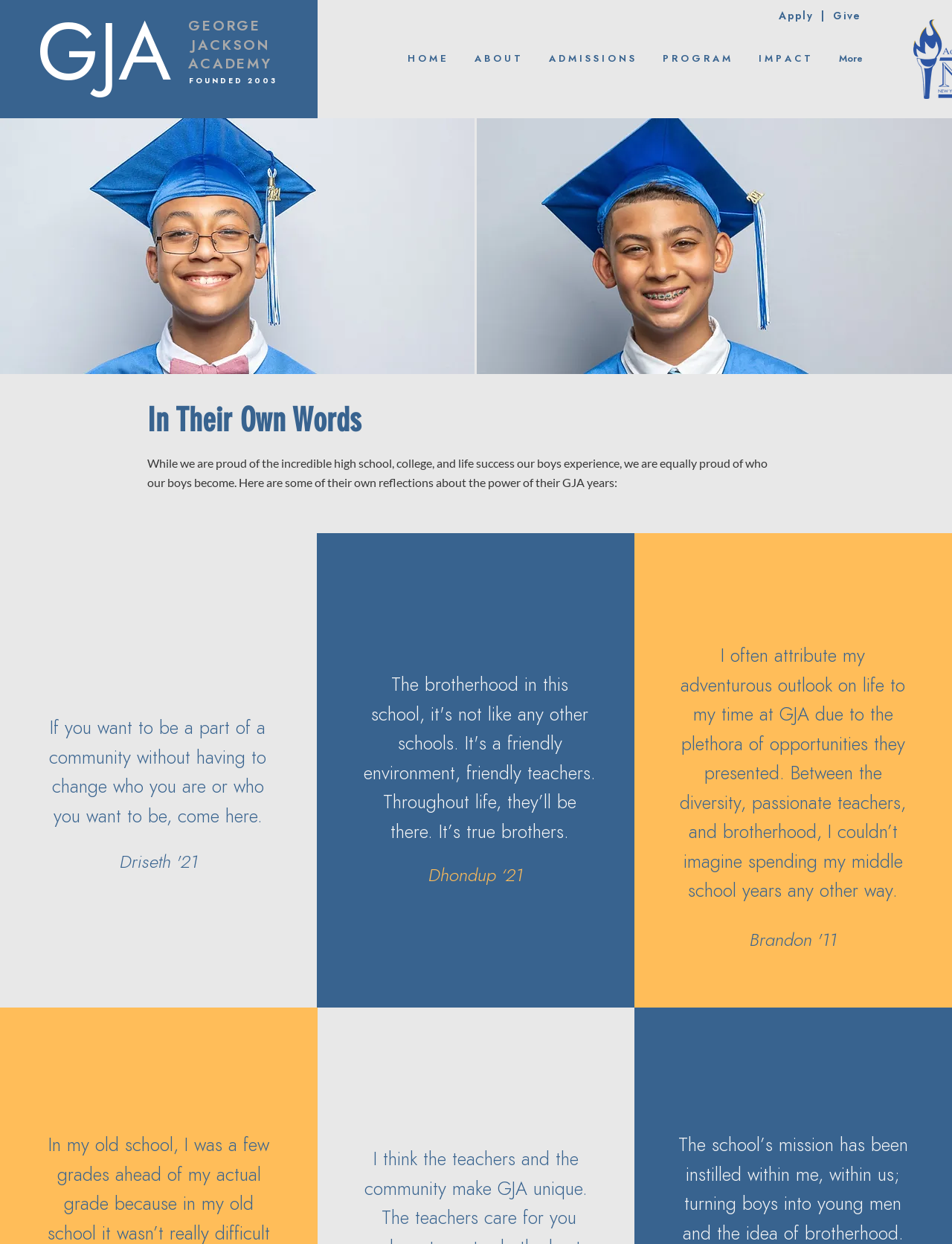For the given element description FOUNDED 2003, determine the bounding box coordinates of the UI element. The coordinates should follow the format (top-left x, top-left y, bottom-right x, bottom-right y) and be within the range of 0 to 1.

[0.198, 0.062, 0.291, 0.069]